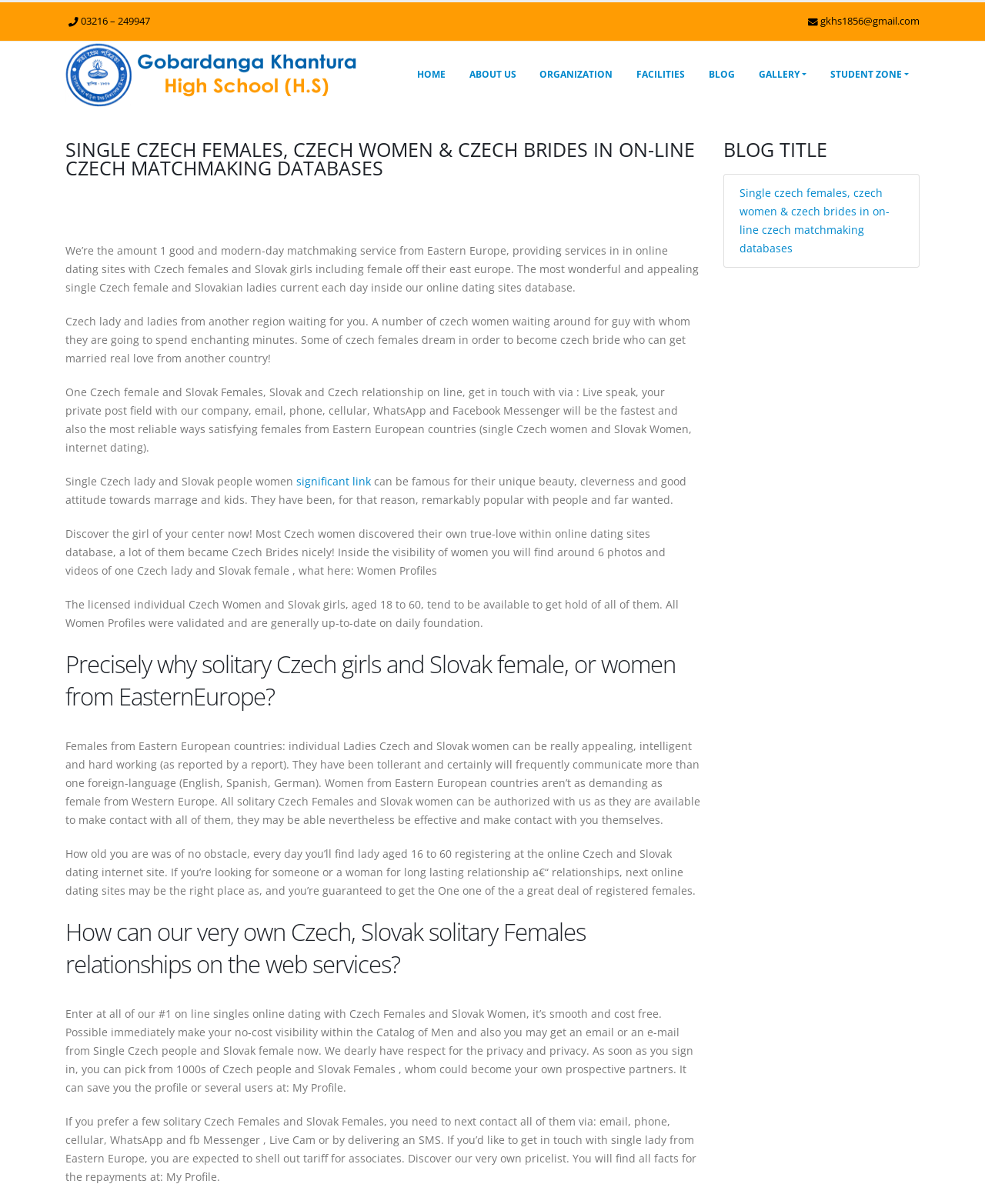Find the bounding box coordinates for the area that must be clicked to perform this action: "Contact via 'gkhs1856@gmail.com'".

[0.83, 0.012, 0.934, 0.023]